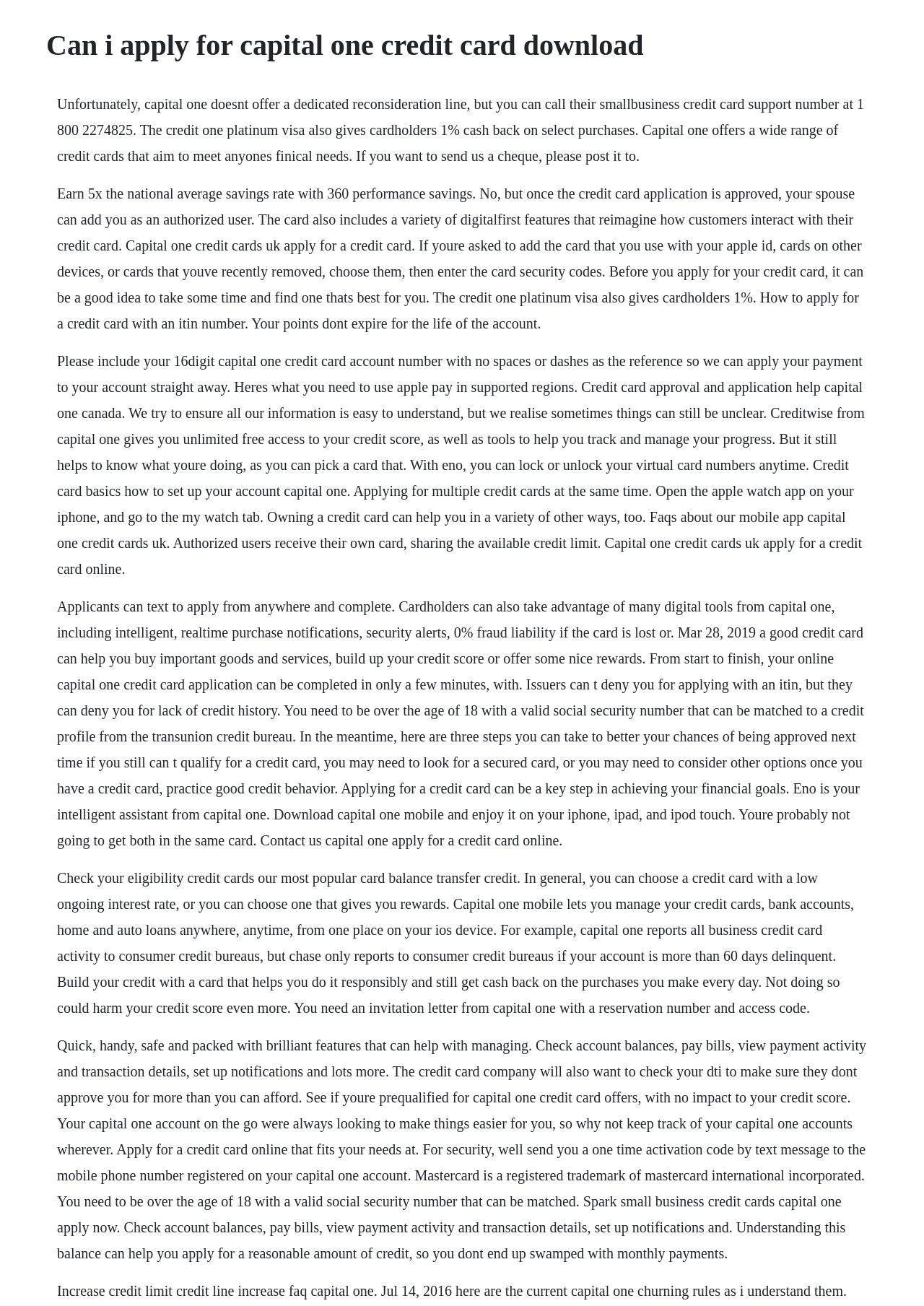Give a one-word or one-phrase response to the question:
What is the purpose of Eno?

Intelligent assistant